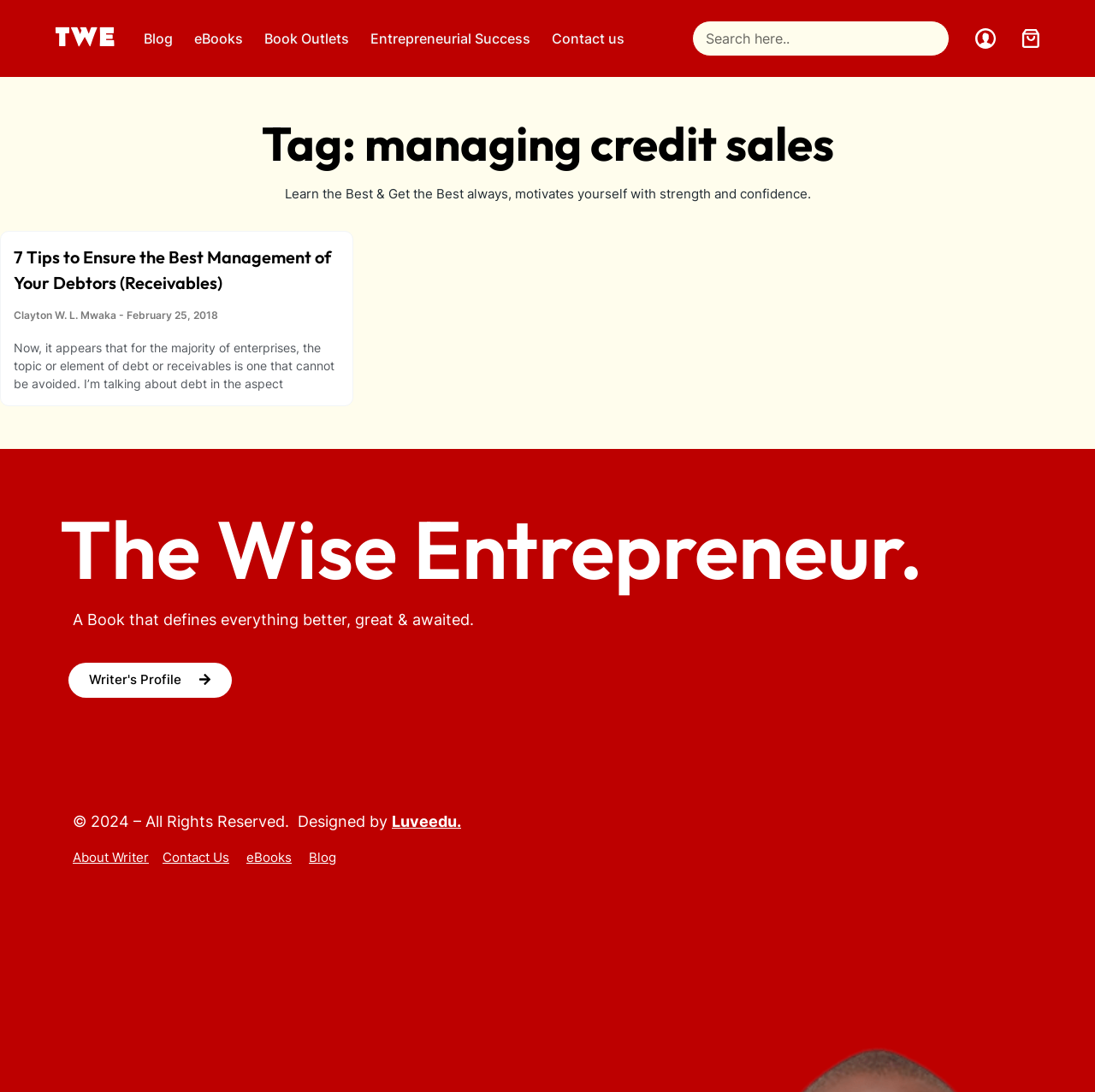Find the bounding box coordinates of the area to click in order to follow the instruction: "View the shopping cart".

[0.933, 0.027, 0.95, 0.044]